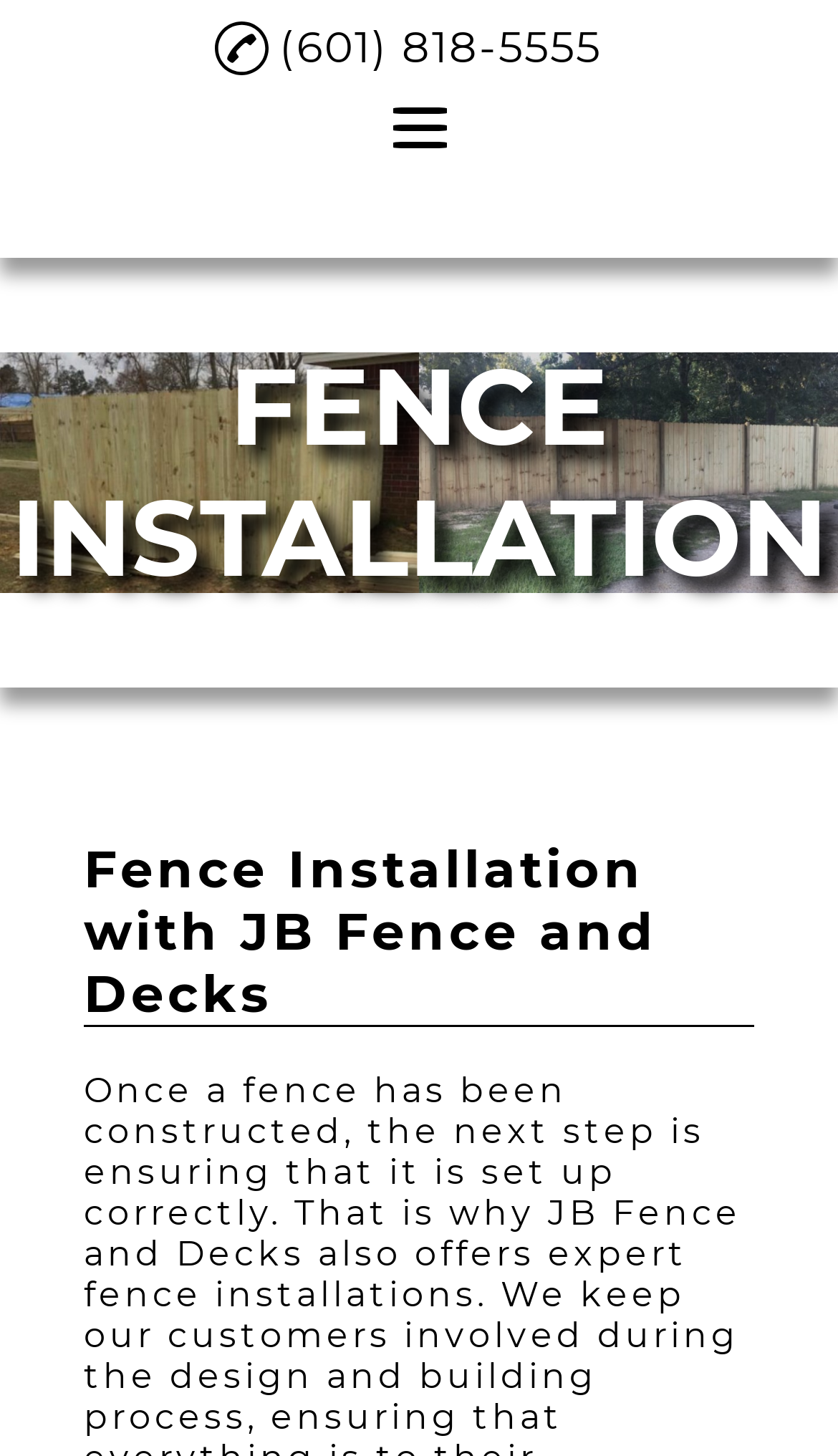Please identify the bounding box coordinates of the area I need to click to accomplish the following instruction: "View Fence Installation services".

[0.325, 0.493, 0.675, 0.521]